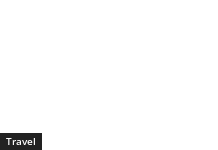What is the purpose of the interface's design?
Kindly give a detailed and elaborate answer to the question.

The caption explains that the strategic placement of the 'Travel' button fosters engagement, inviting viewers to immerse themselves in travel content, whether they are seeking inspiration for their next adventure or practical travel tips.